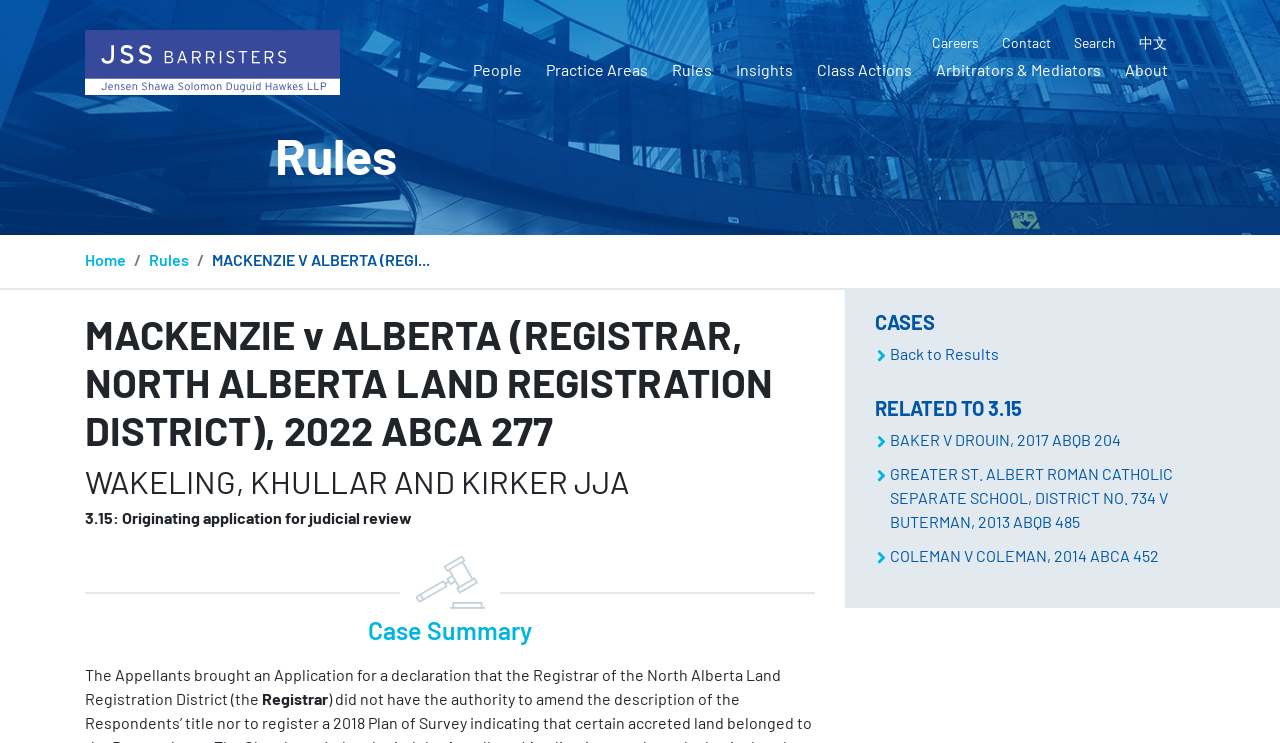Please determine the bounding box coordinates of the element's region to click for the following instruction: "Go to Careers page".

[0.72, 0.043, 0.773, 0.071]